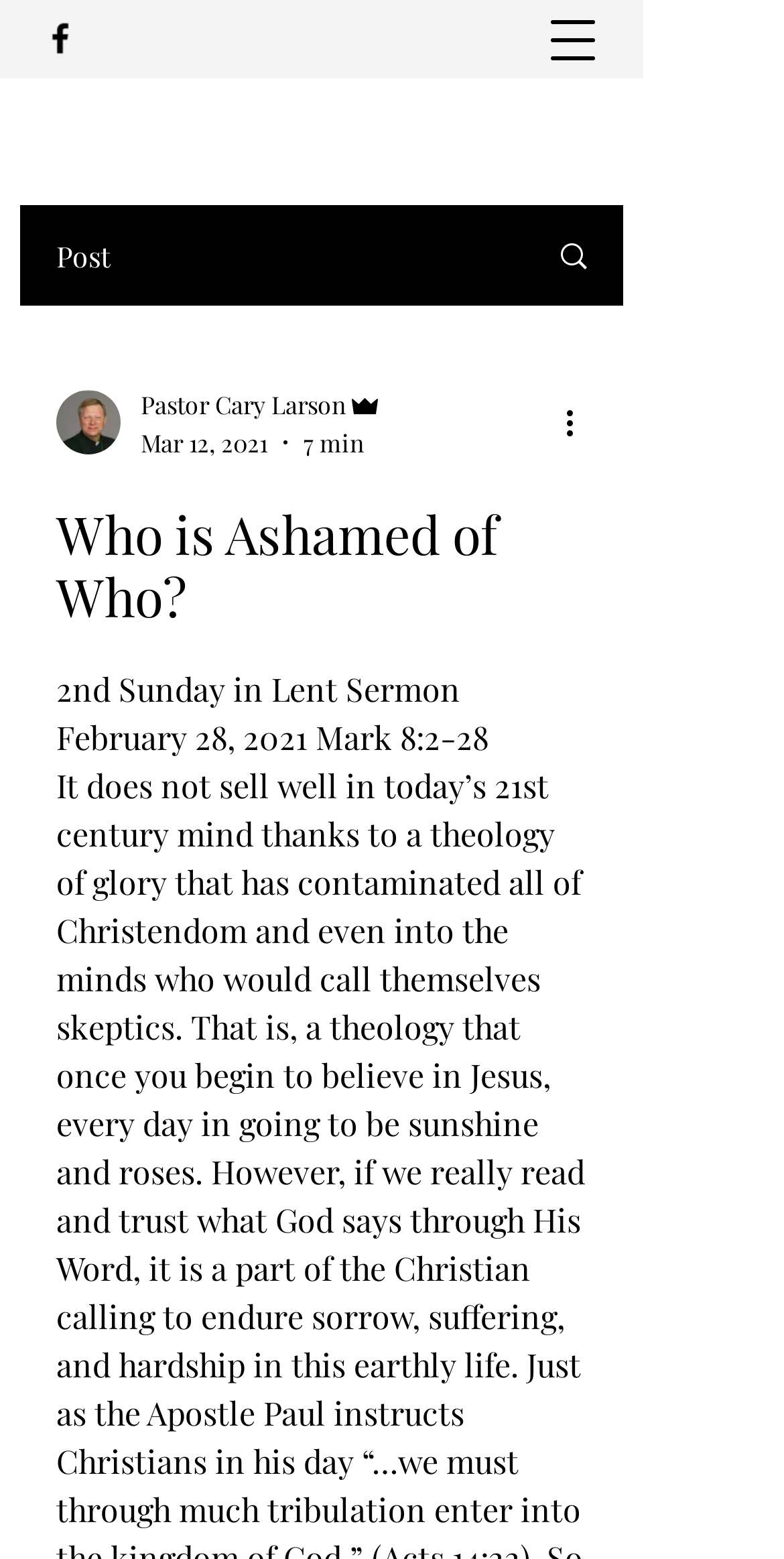How long does the sermon take?
Observe the image and answer the question with a one-word or short phrase response.

7 min